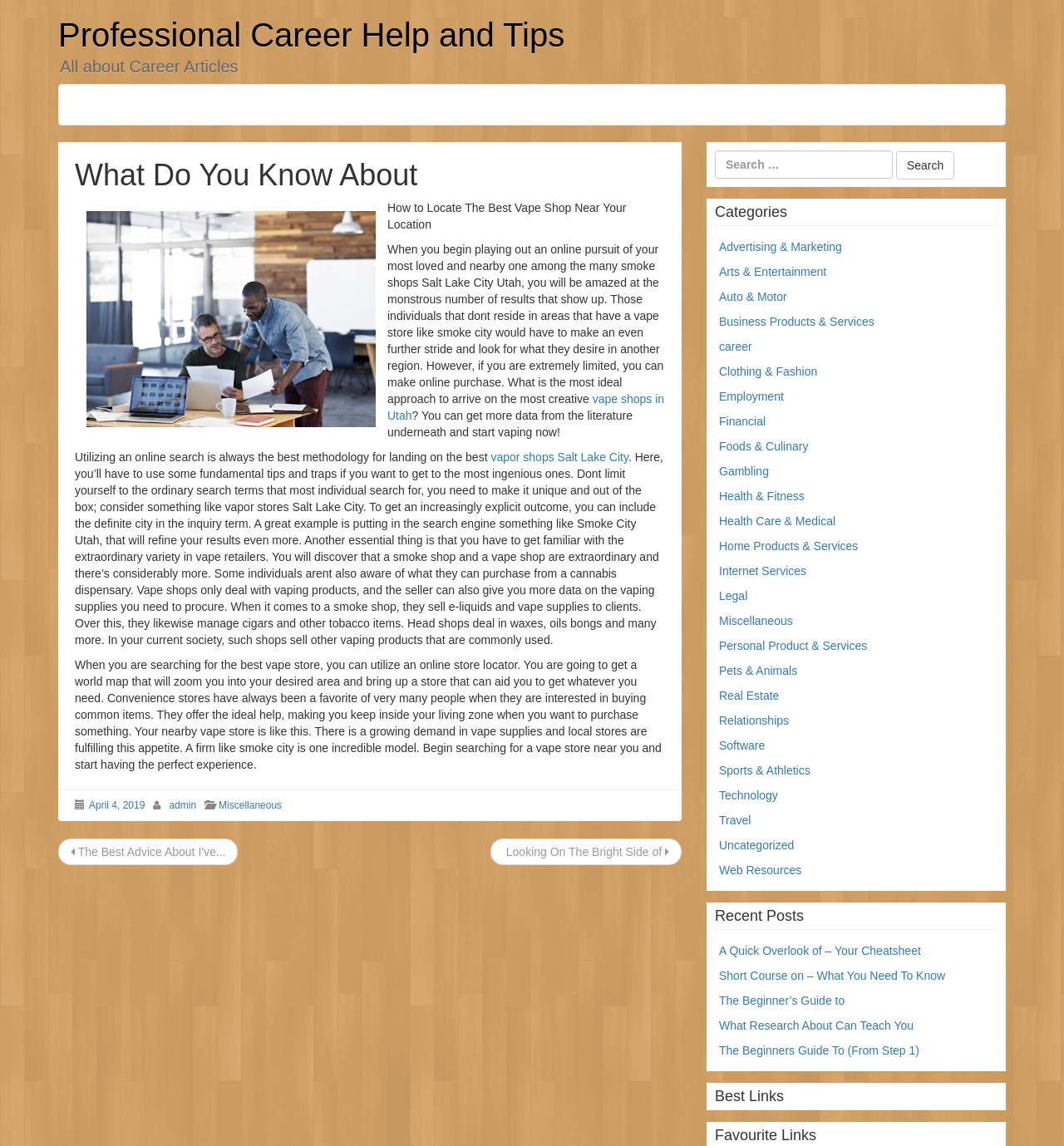Mark the bounding box of the element that matches the following description: "Home Products & Services".

[0.676, 0.471, 0.806, 0.482]